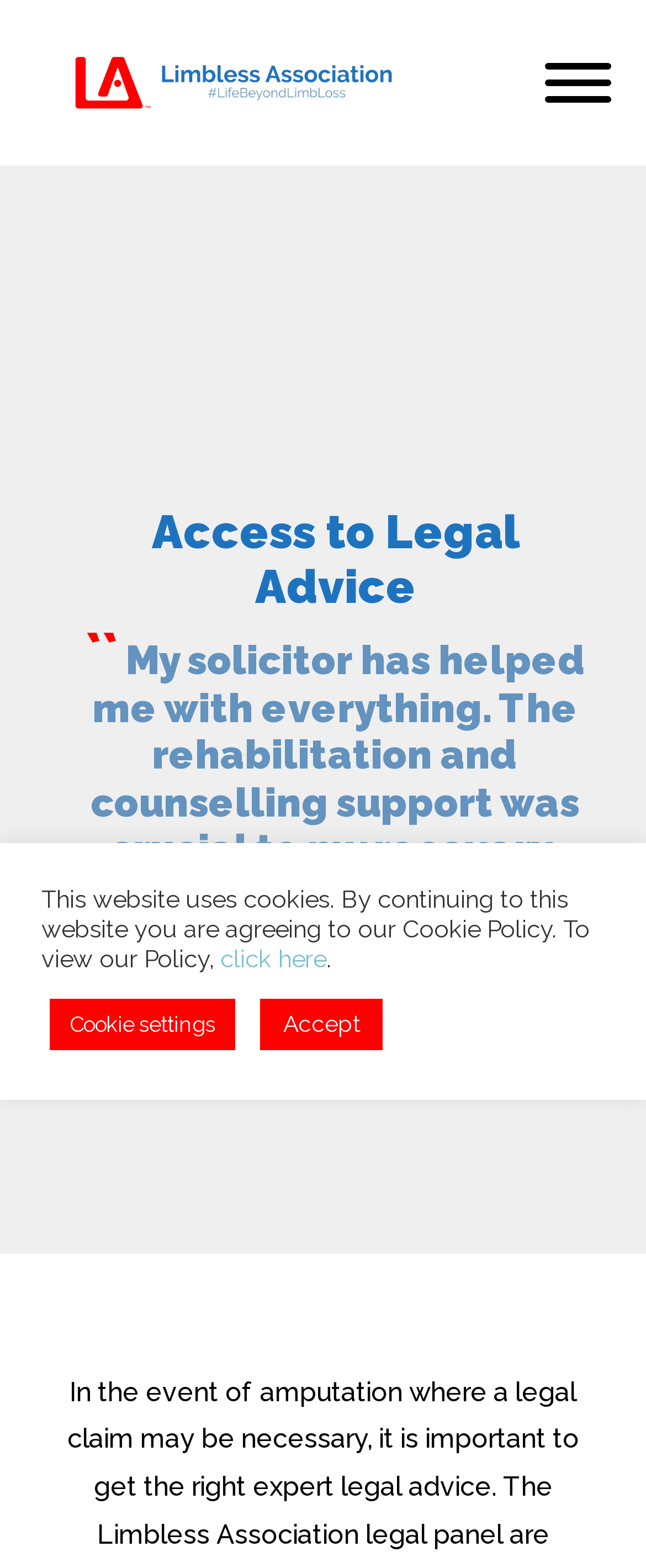What is the quote about on the webpage?
Identify the answer in the screenshot and reply with a single word or phrase.

Recovery and rehabilitation